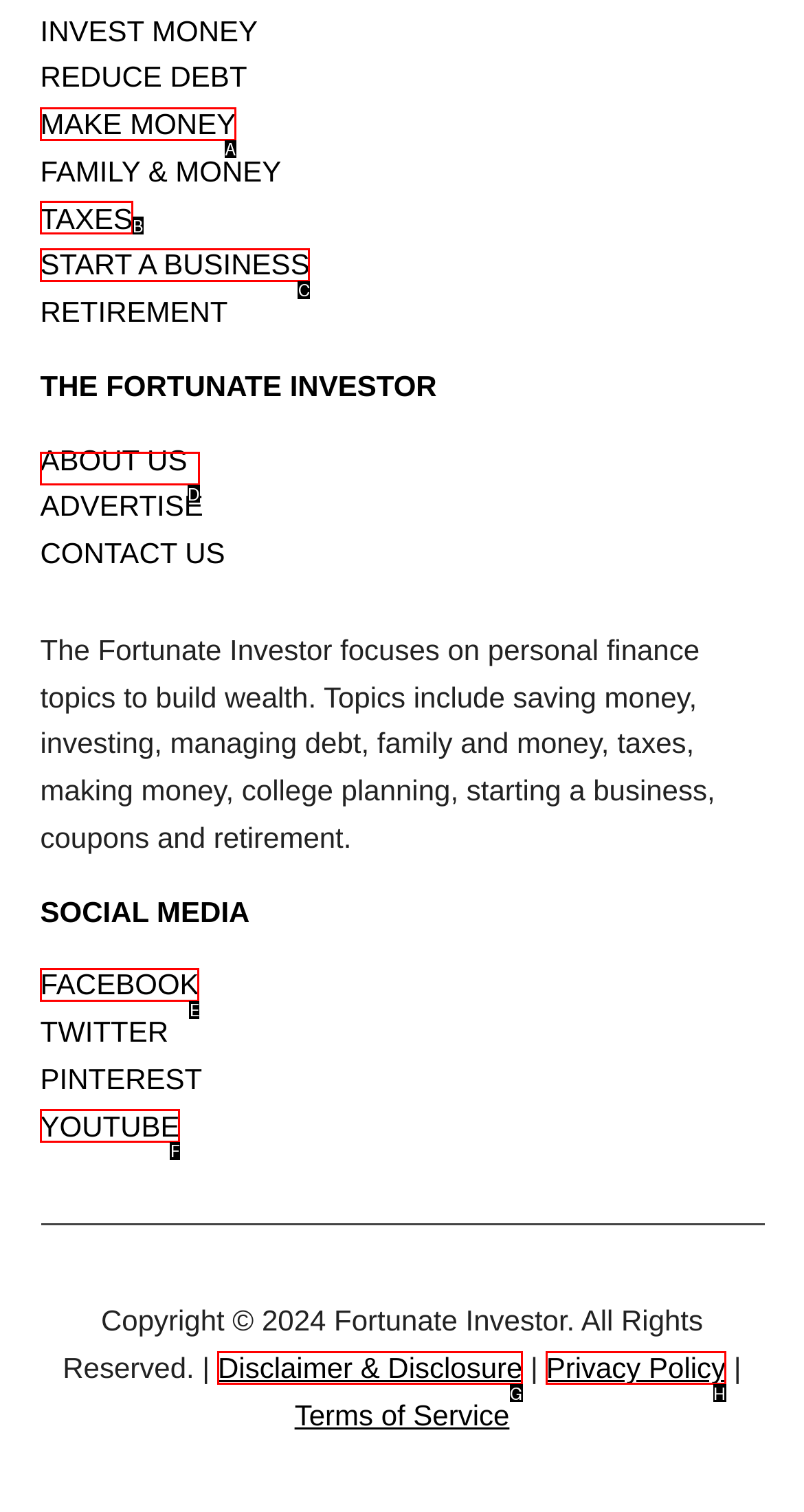Identify which lettered option to click to carry out the task: Visit 'FACEBOOK'. Provide the letter as your answer.

D